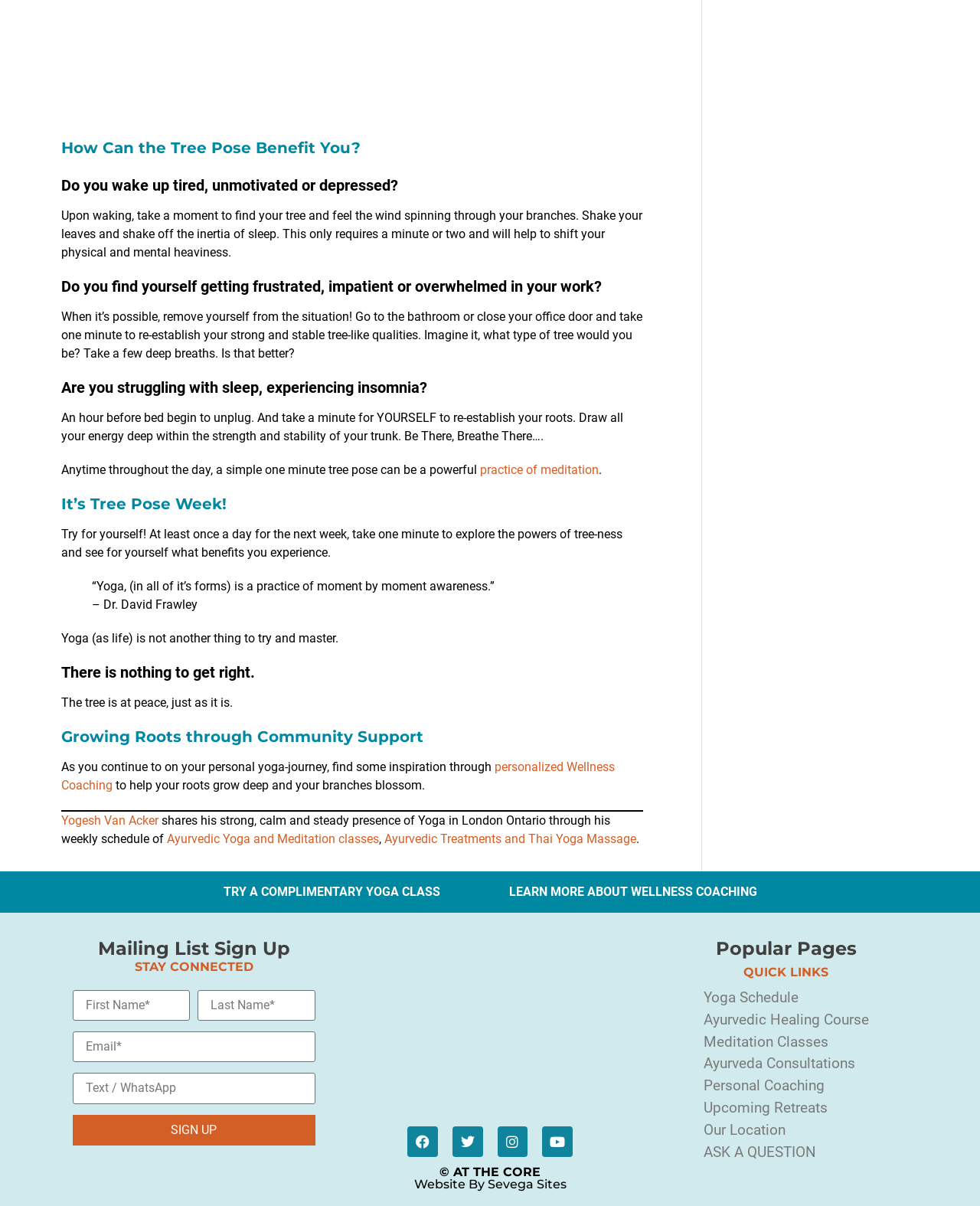Please respond in a single word or phrase: 
How can users stay connected with the website?

Through mailing list sign up